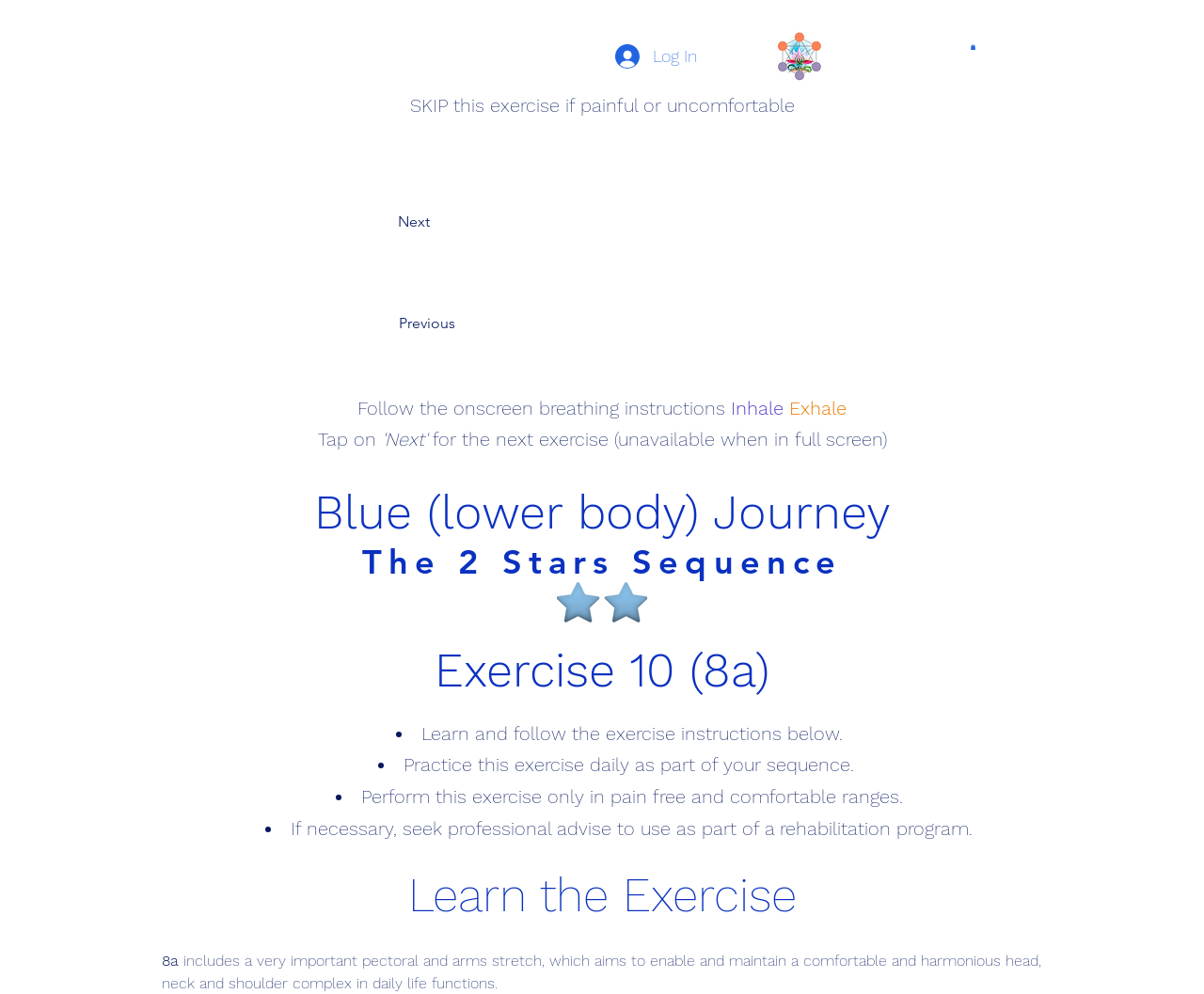Determine the bounding box coordinates for the UI element matching this description: "Log In".

[0.5, 0.036, 0.59, 0.077]